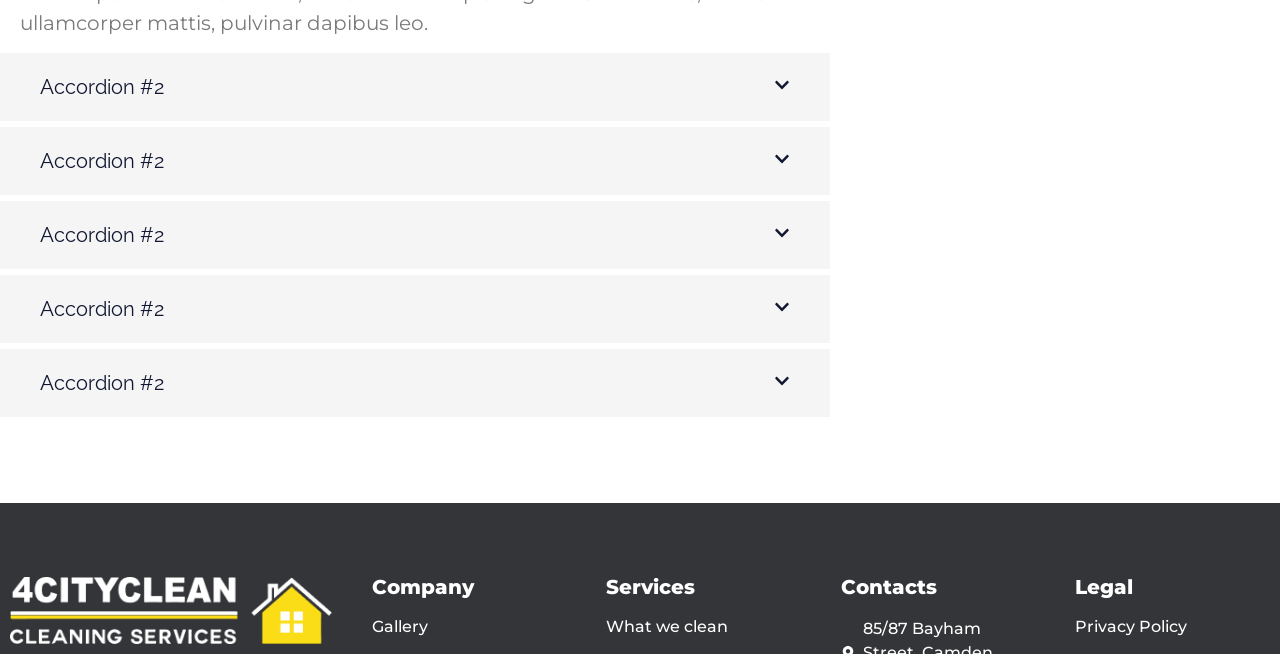Locate the bounding box coordinates of the clickable region necessary to complete the following instruction: "Click on the 'Login' link". Provide the coordinates in the format of four float numbers between 0 and 1, i.e., [left, top, right, bottom].

None